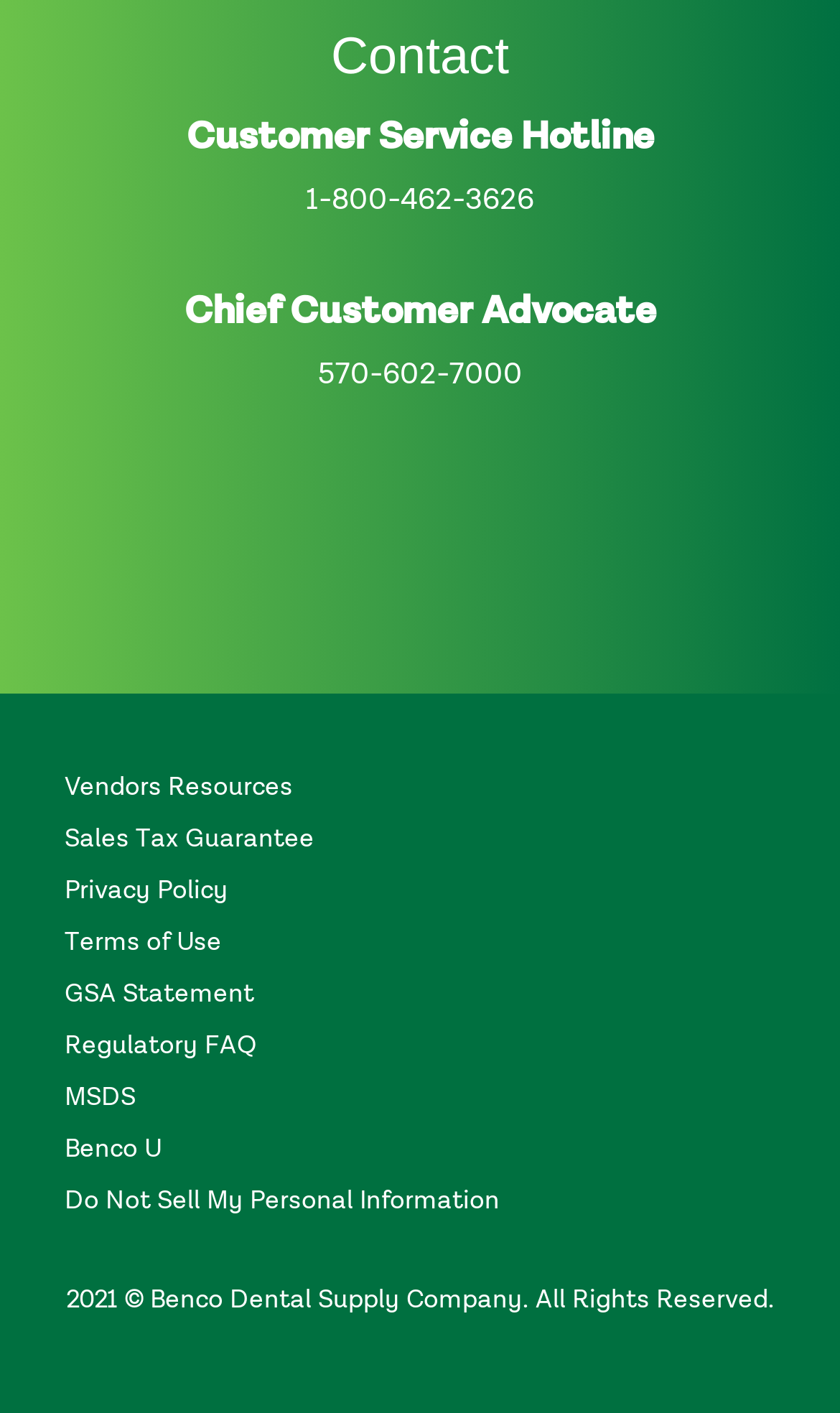Could you indicate the bounding box coordinates of the region to click in order to complete this instruction: "Read the privacy policy".

[0.077, 0.622, 0.272, 0.64]